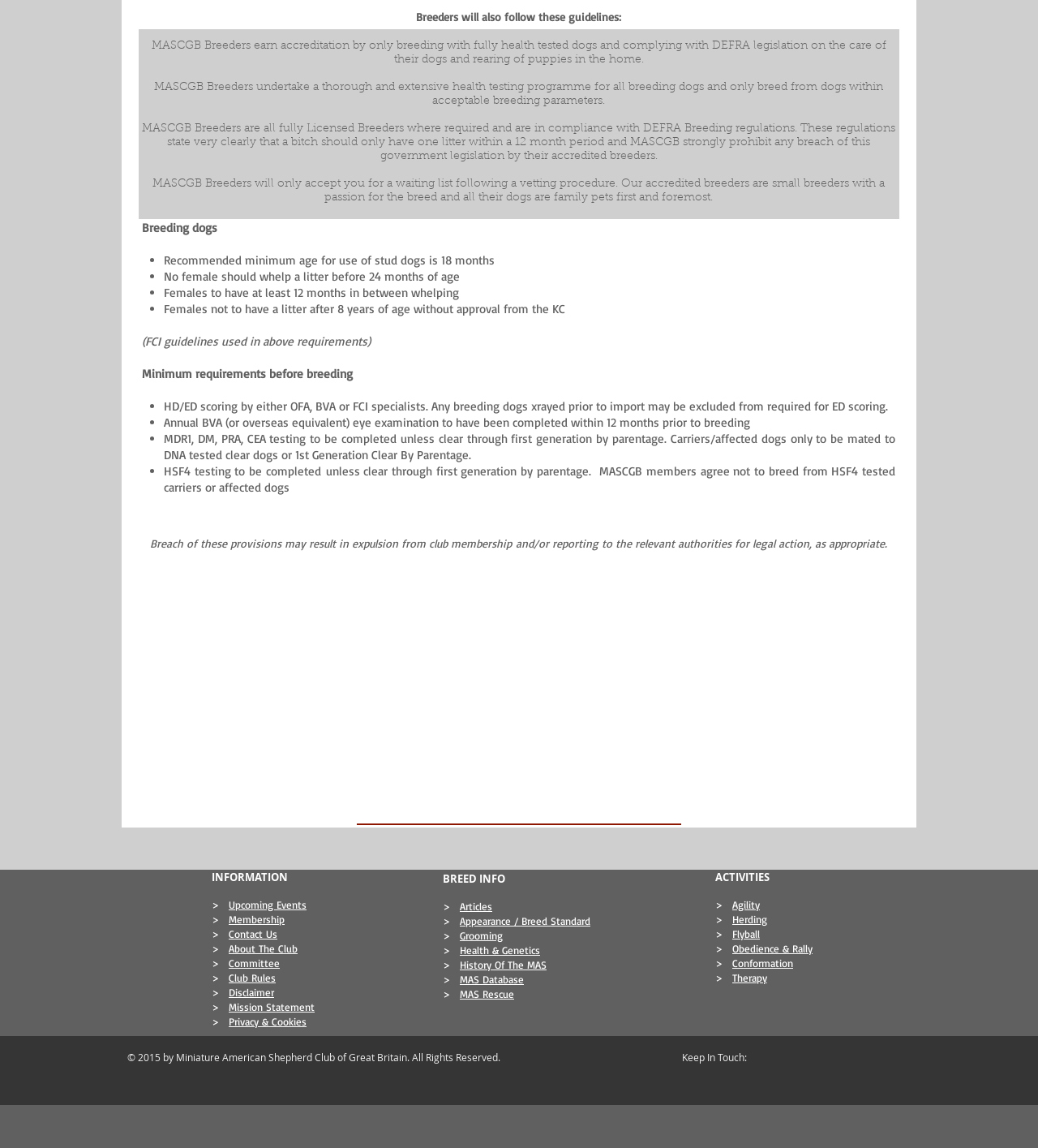Please mark the bounding box coordinates of the area that should be clicked to carry out the instruction: "Visit the 'About The Club' page".

[0.22, 0.82, 0.287, 0.832]